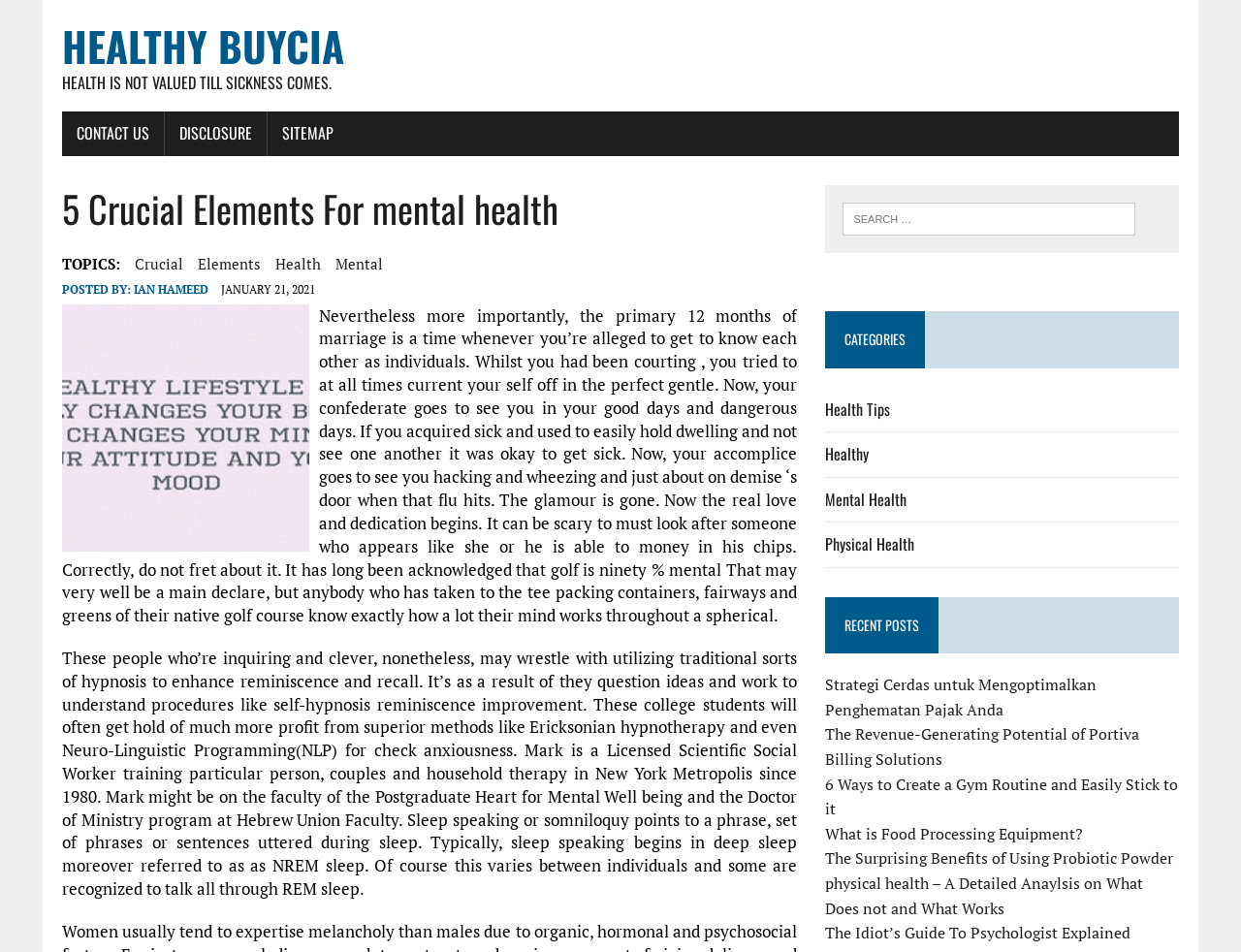What is the date of the current post?
Please give a detailed and elaborate answer to the question.

The date of the current post can be determined by looking at the text 'JANUARY 21, 2021' below the 'POSTED BY:' text, which suggests that it is the date of the post.